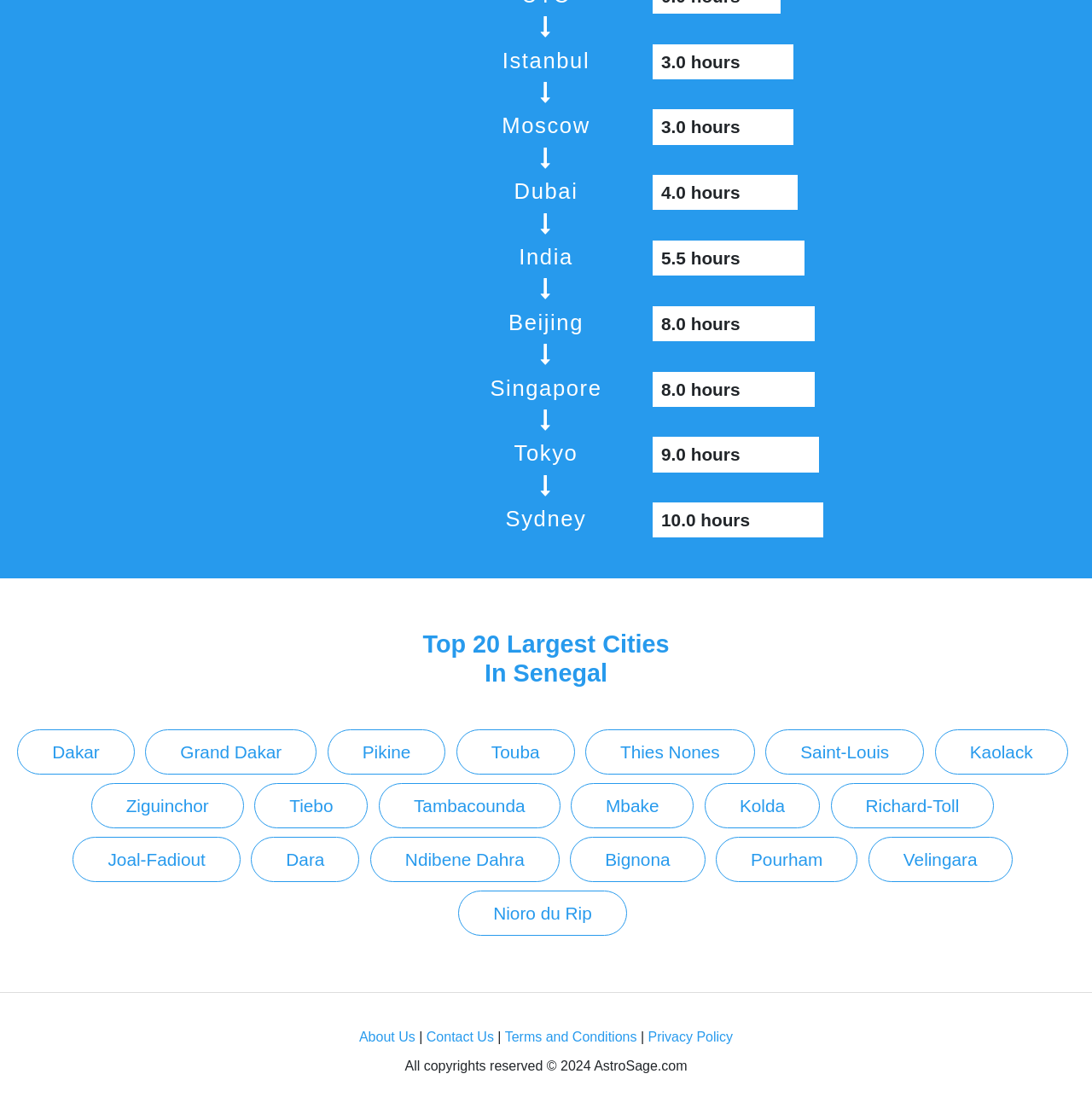Provide the bounding box coordinates in the format (top-left x, top-left y, bottom-right x, bottom-right y). All values are floating point numbers between 0 and 1. Determine the bounding box coordinate of the UI element described as: Richard-Toll

[0.761, 0.714, 0.91, 0.755]